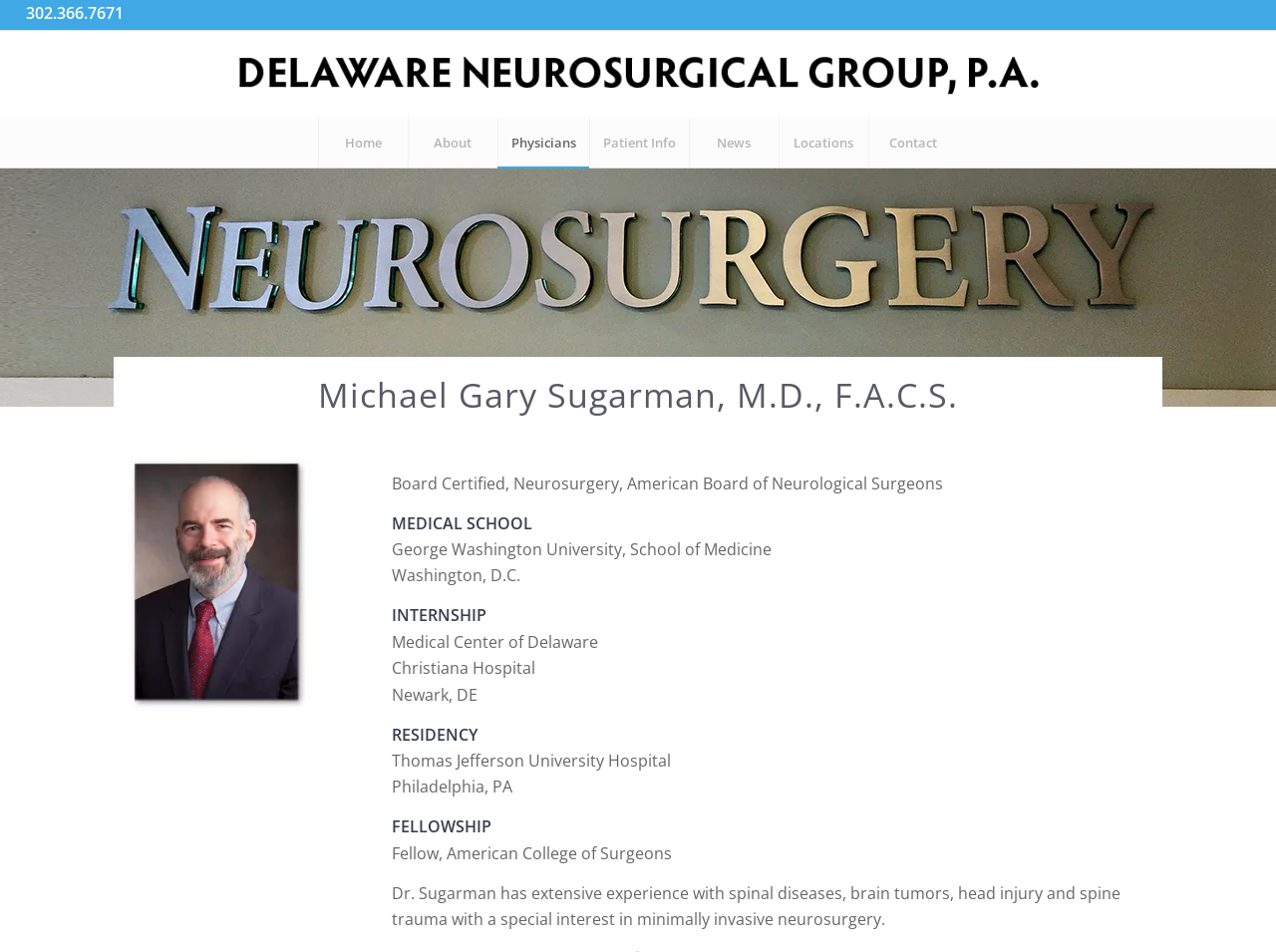Give a one-word or phrase response to the following question: Where did Dr. Sugarman attend medical school?

George Washington University